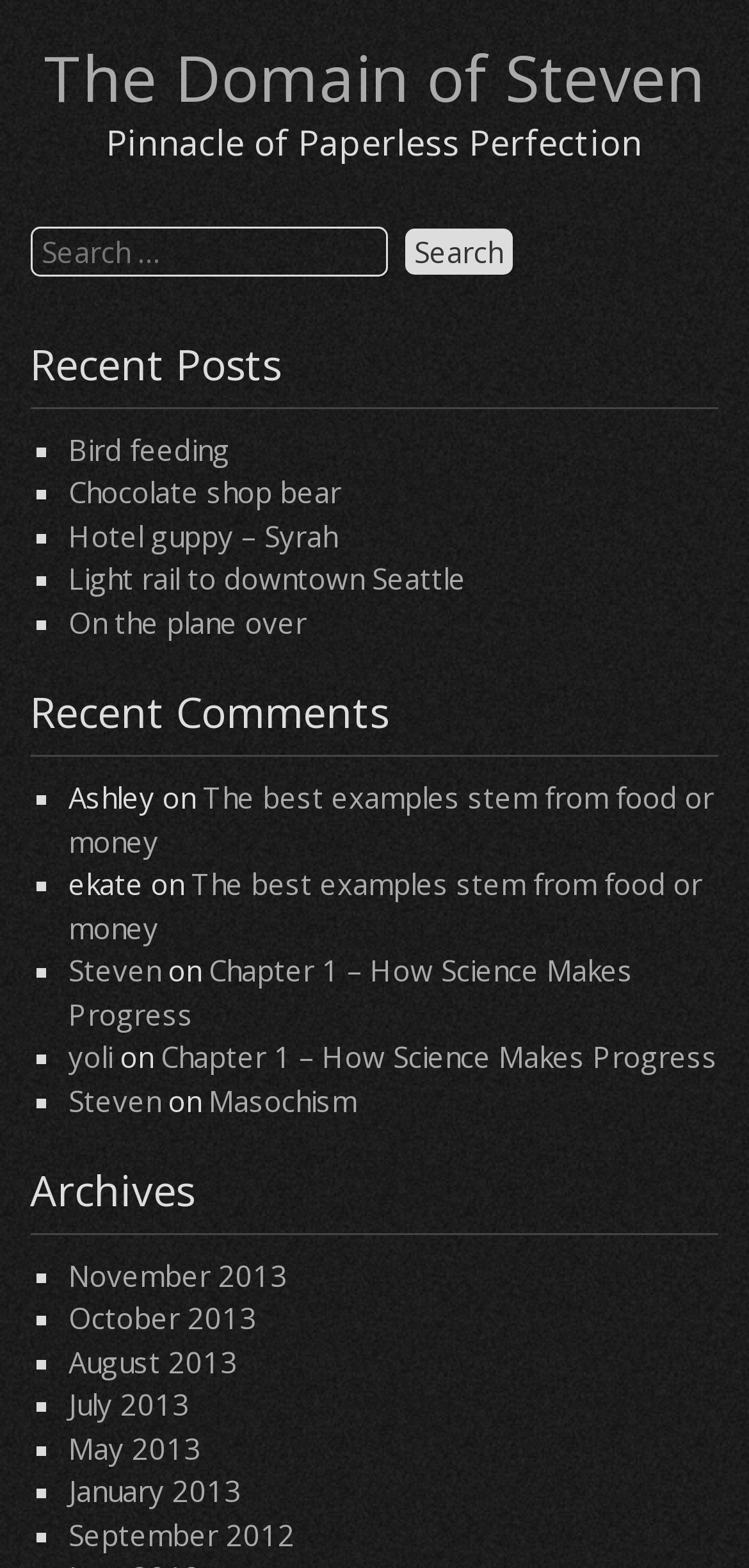Respond with a single word or phrase to the following question:
How are the archives organized on the website?

By month and year